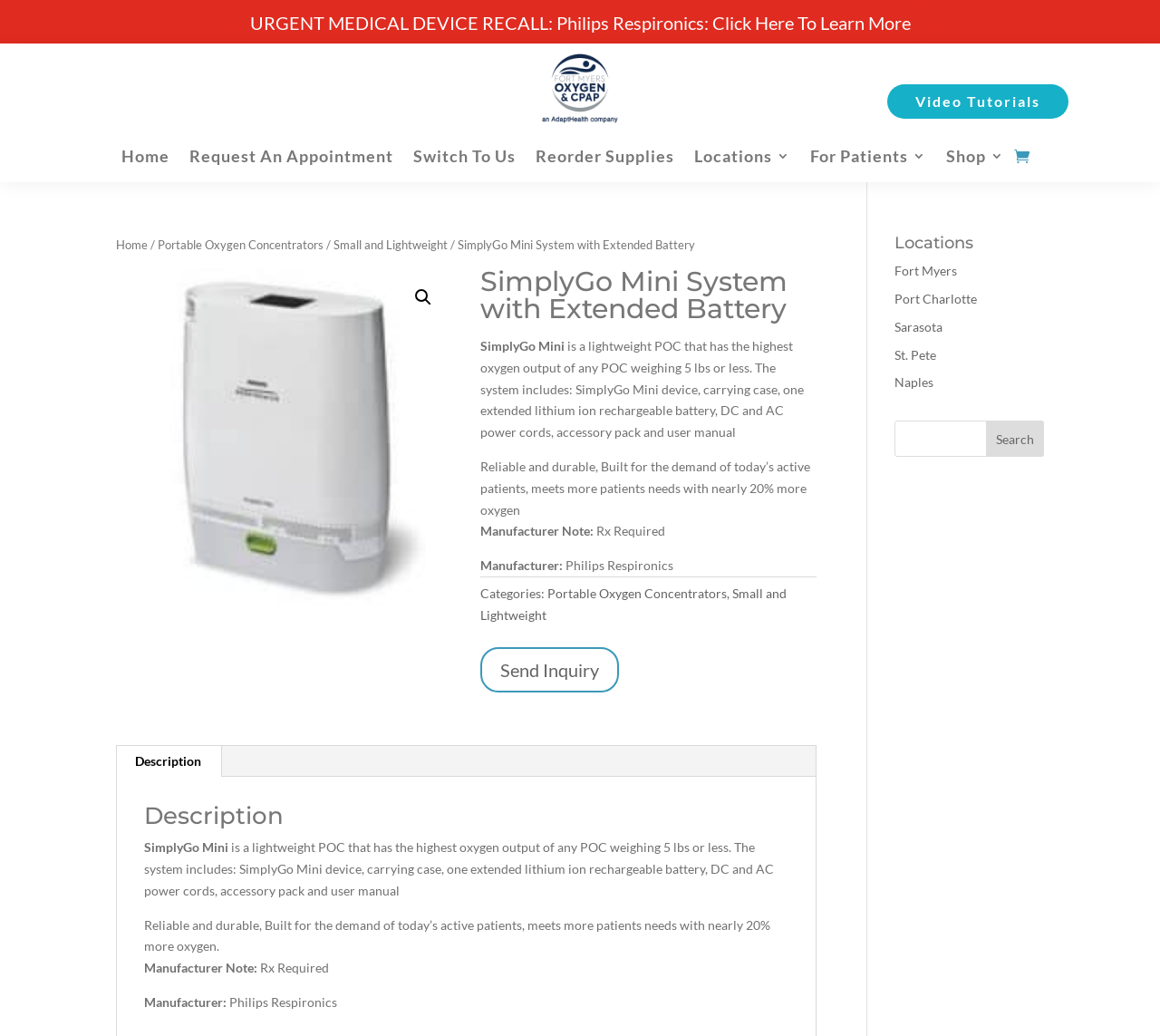Please specify the bounding box coordinates of the area that should be clicked to accomplish the following instruction: "Request an appointment". The coordinates should consist of four float numbers between 0 and 1, i.e., [left, top, right, bottom].

[0.163, 0.141, 0.339, 0.167]